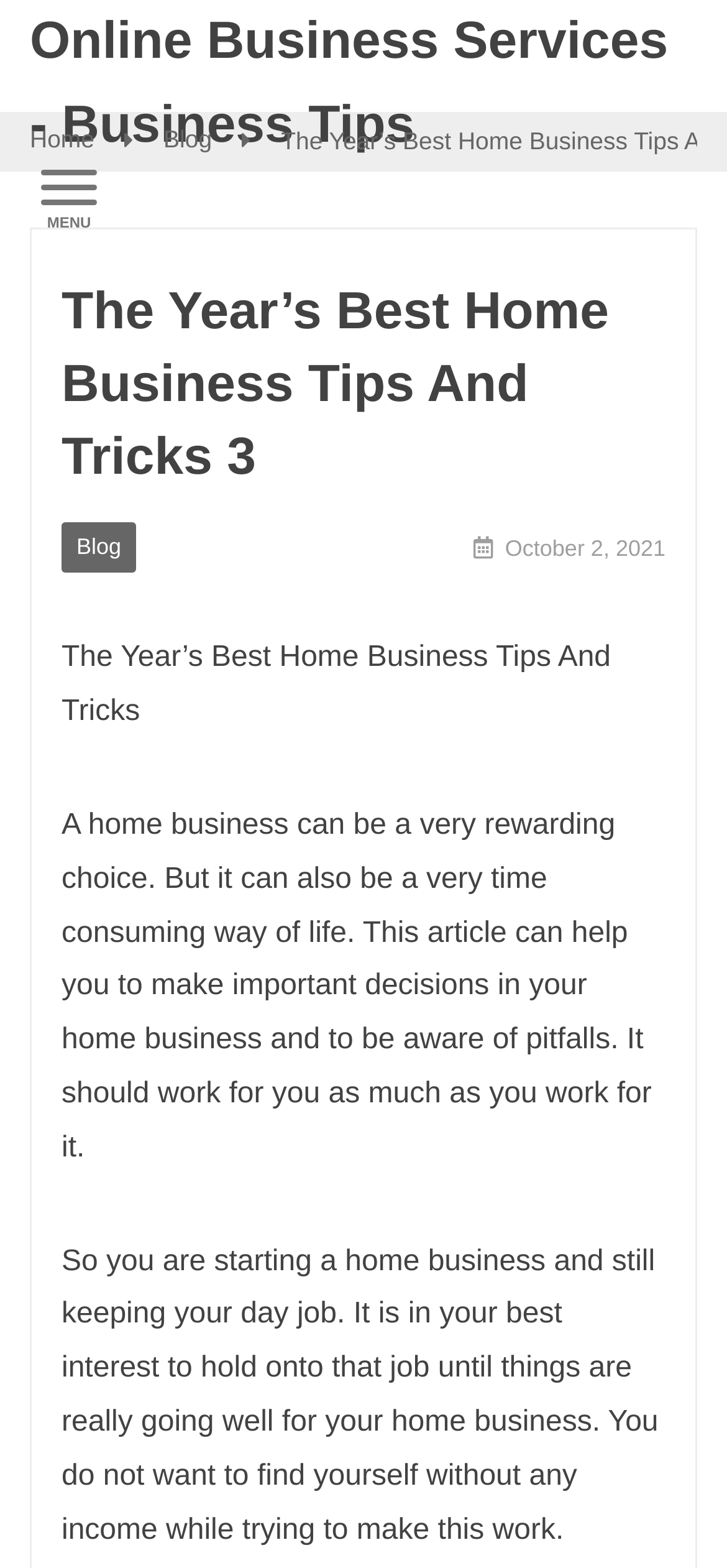How many links are there in the top navigation bar?
Refer to the image and give a detailed response to the question.

I counted the number of links in the top navigation bar by looking at the links 'Home', 'Blog', and 'Online Business Services - Business Tips'. These links are located at the top of the webpage and are part of the navigation bar.